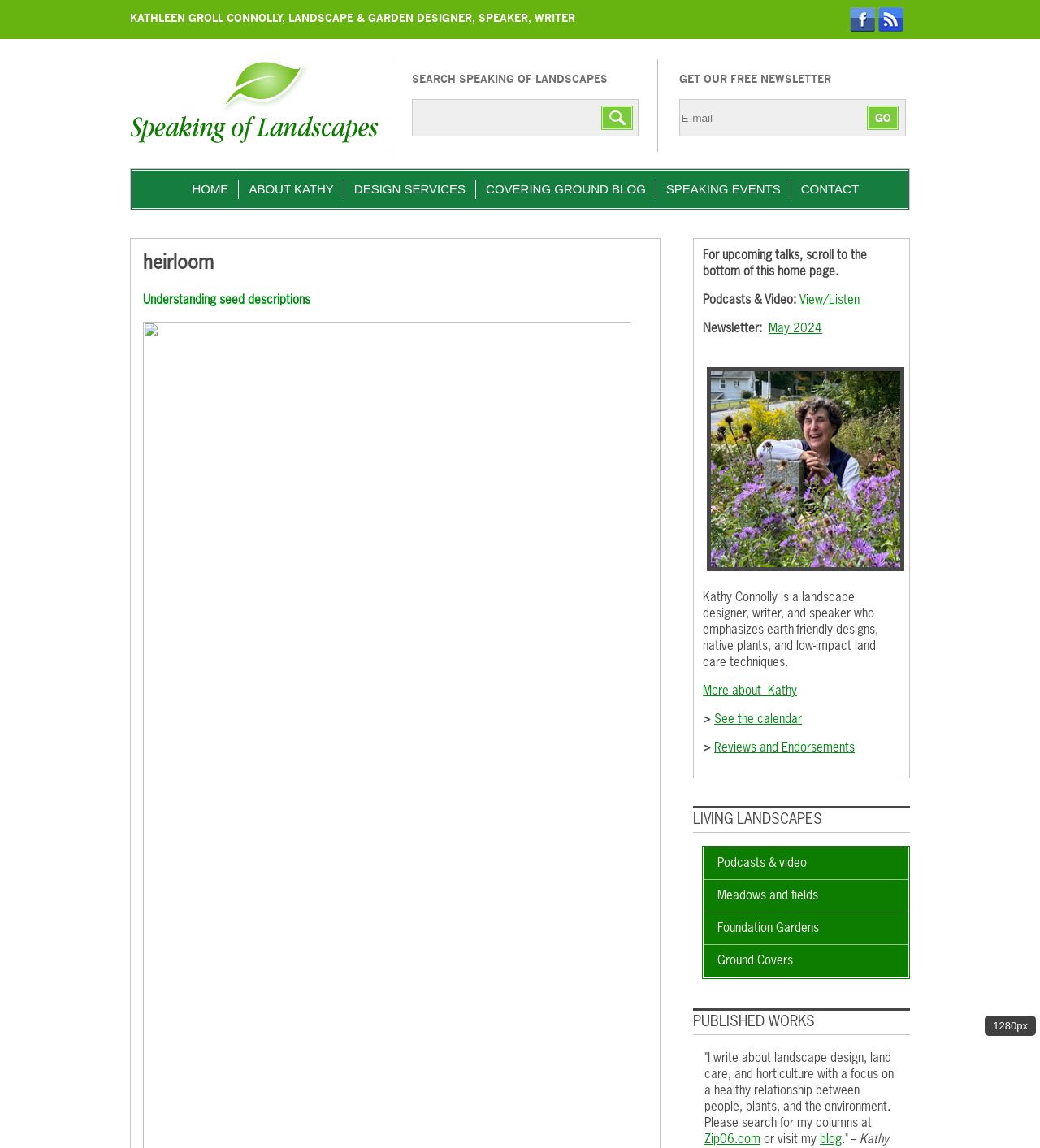Please locate the bounding box coordinates of the element that should be clicked to complete the given instruction: "View the 'Visual and Performing Arts News'".

None